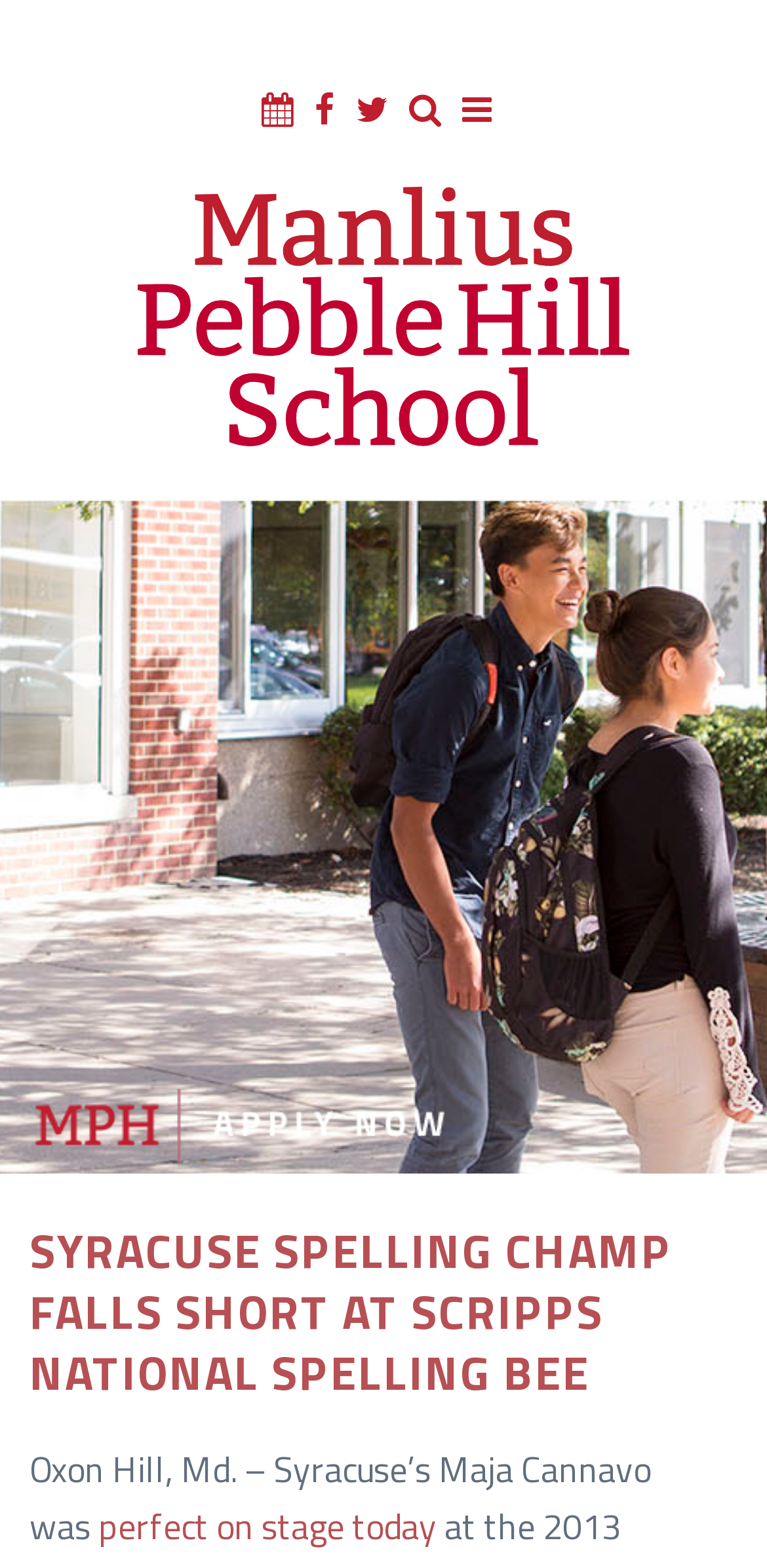How many elements are in the complementary region?
Could you answer the question with a detailed and thorough explanation?

The complementary region has only one child element, which is the heading element 'SYRACUSE SPELLING CHAMP FALLS SHORT AT SCRIPPS NATIONAL SPELLING BEE'.